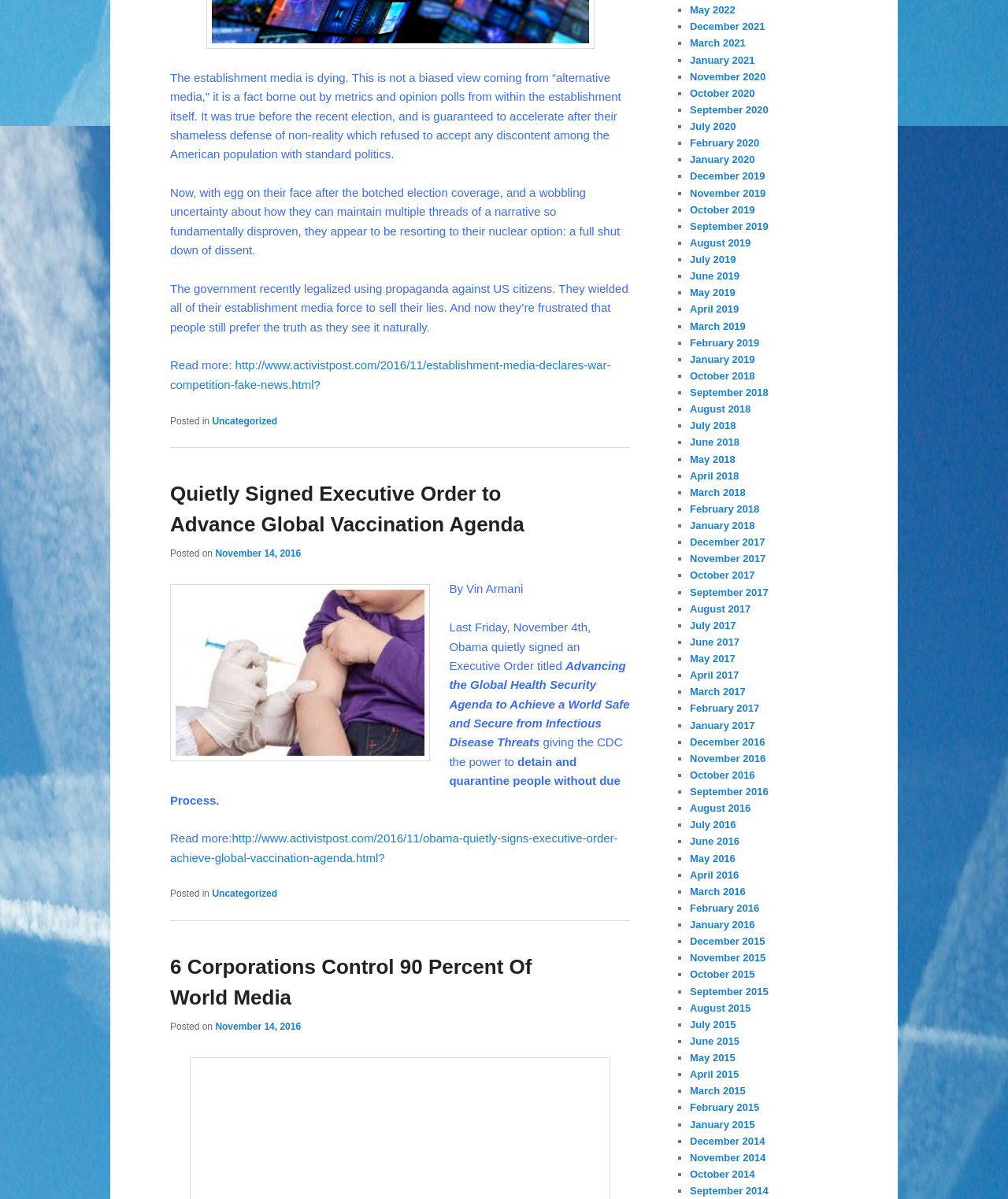Find the bounding box coordinates corresponding to the UI element with the description: "August 2017". The coordinates should be formatted as [left, top, right, bottom], with values as floats between 0 and 1.

[0.684, 0.503, 0.745, 0.513]